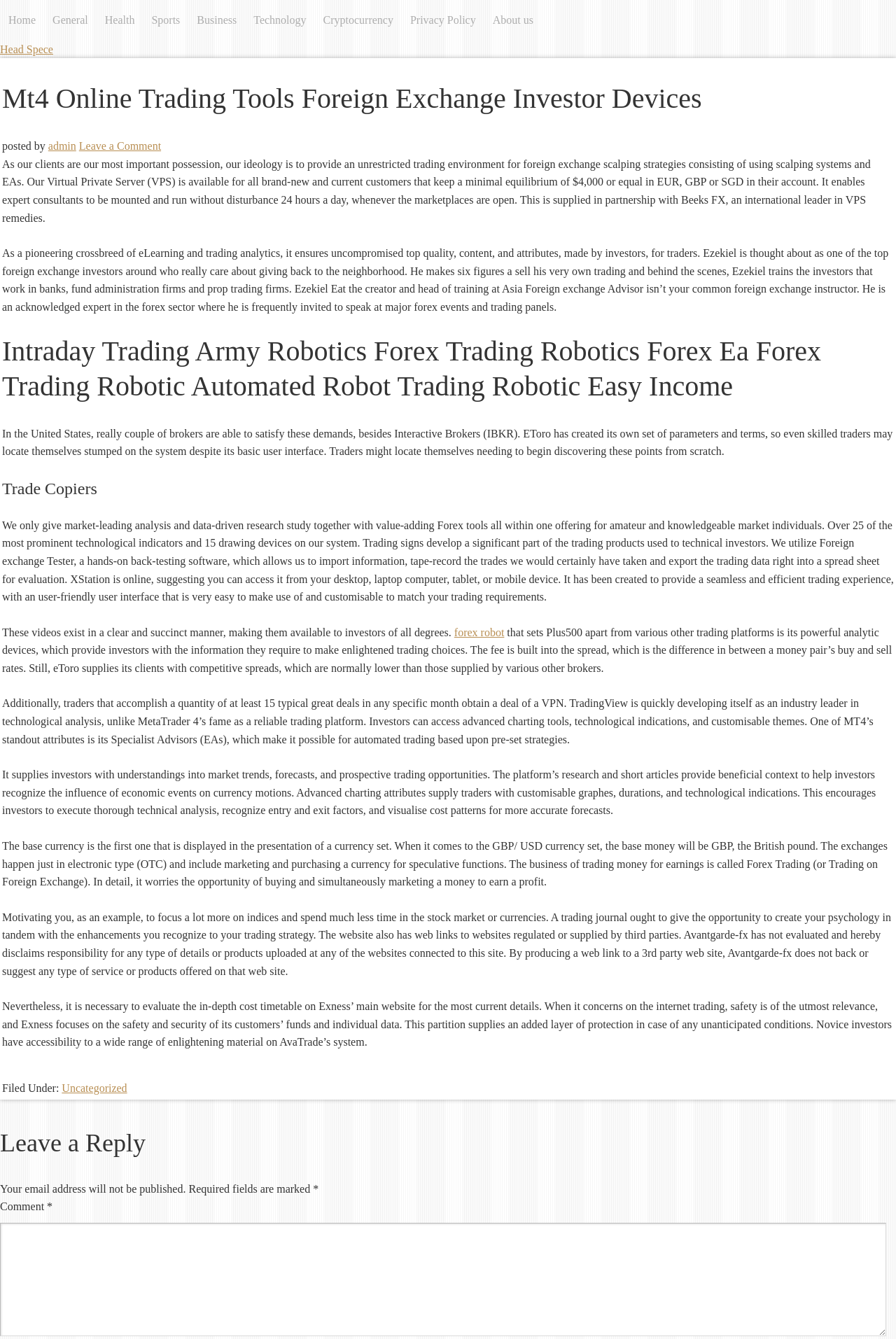Find the bounding box coordinates for the area that should be clicked to accomplish the instruction: "Click on the 'Leave a Comment' link".

[0.088, 0.105, 0.18, 0.114]